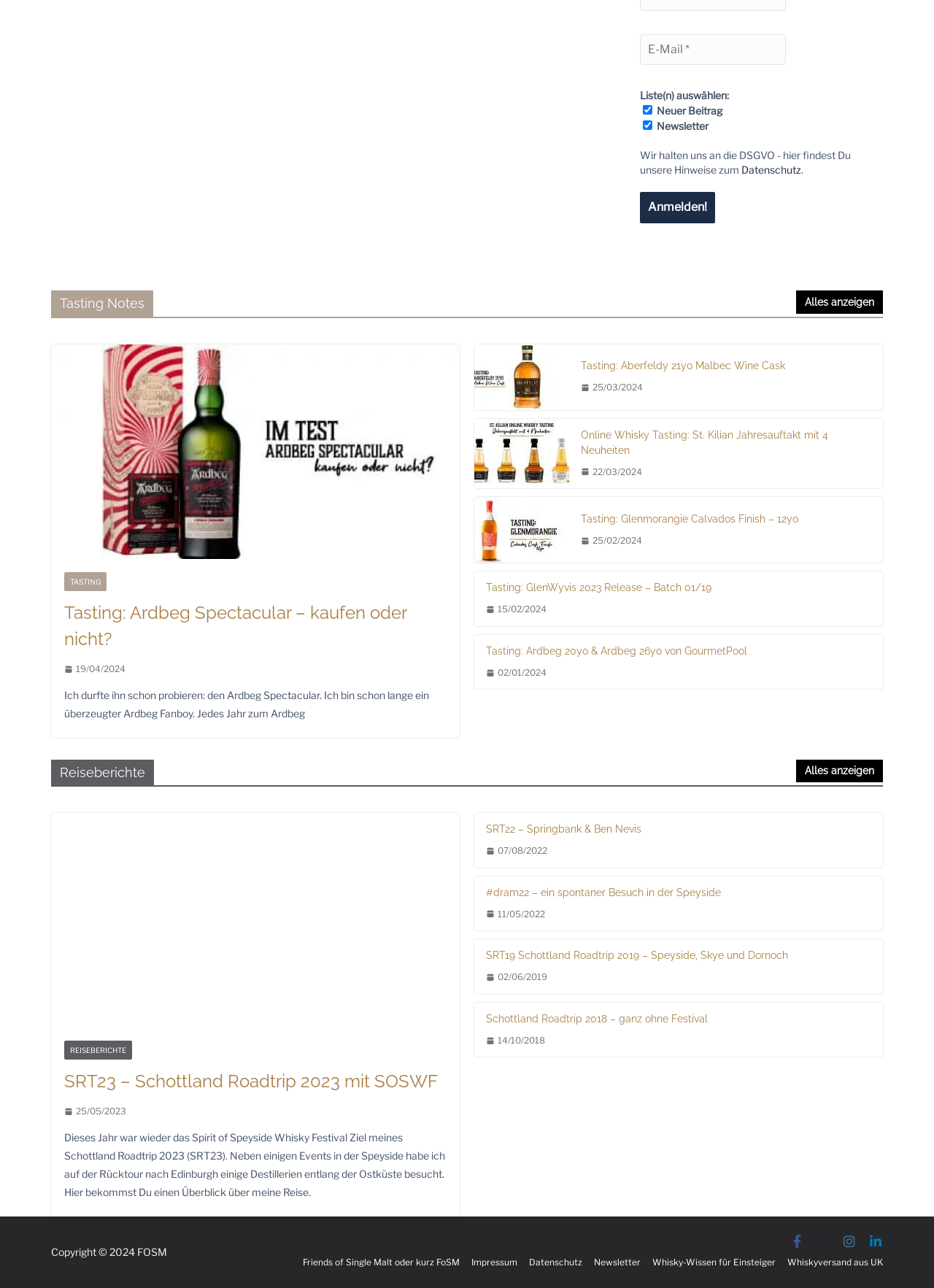What is the date of the article 'SRT23 – Schottland Roadtrip 2023 mit SOSWF'?
Based on the screenshot, answer the question with a single word or phrase.

25/05/2023